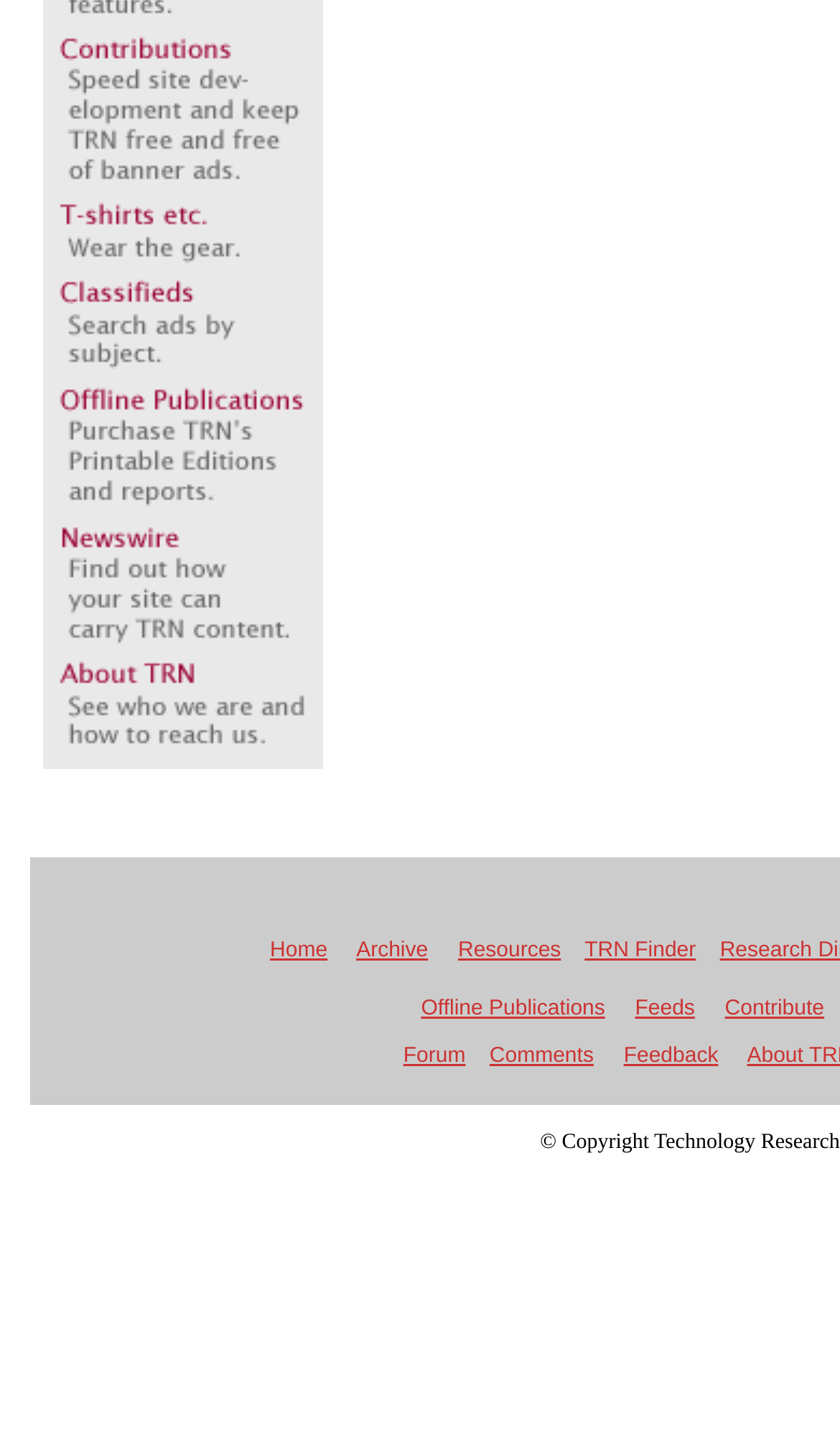Determine the bounding box coordinates of the UI element described by: "Archive".

[0.424, 0.655, 0.51, 0.672]